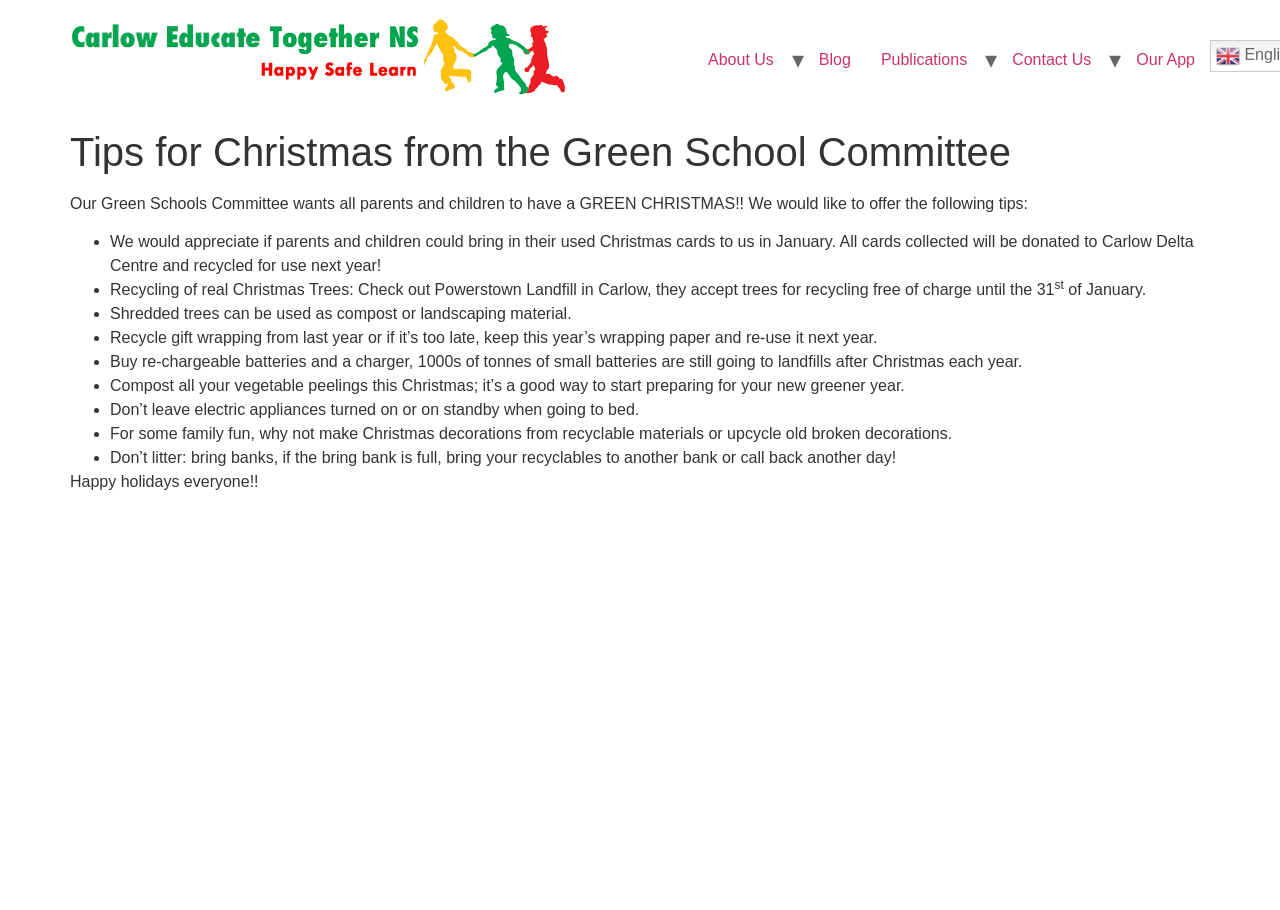What is encouraged for family fun during the holiday season?
Refer to the image and respond with a one-word or short-phrase answer.

Making decorations from recyclable materials